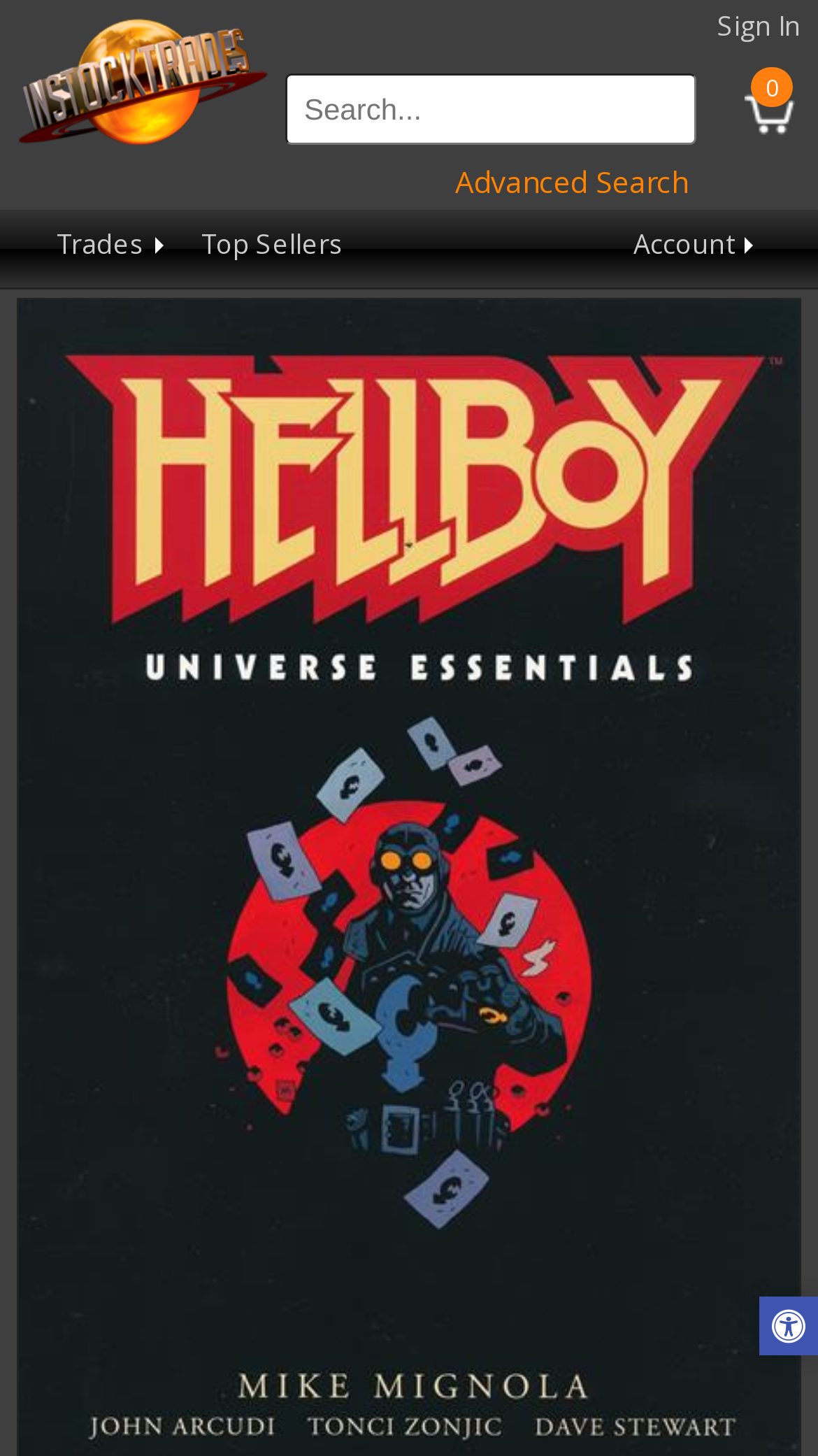Explain the webpage in detail, including its primary components.

The webpage appears to be an online store for comic book trade paperbacks. At the top left, there is a logo image of "Instocktrades.com". On the opposite side, at the top right, there are several links, including "Sign In", a cart indicator with a count of "0", and a link to access one's account. 

Below these links, there is a search bar where users can input text, accompanied by an "Advanced Search" link to its right. 

The main navigation menu is situated below the search bar, featuring links to different sections of the website, including "Trades", "Top Sellers", and the user's account. 

The meta description suggests that the website offers discounted trade paperbacks from various publishers, including Marvel, DC, Image, and Dark Horse, with a promotion of no shipping on orders over $50.